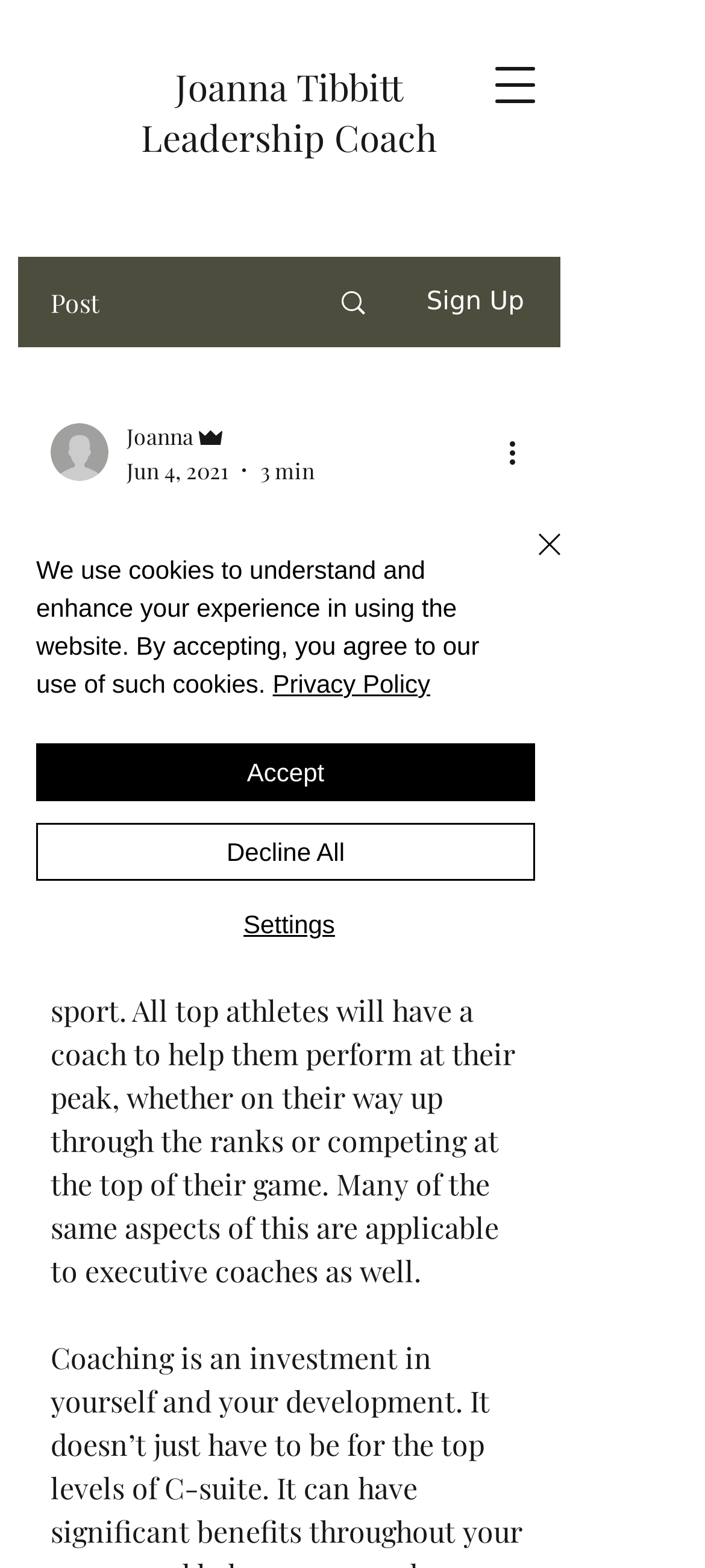Locate the bounding box coordinates of the segment that needs to be clicked to meet this instruction: "Visit Joanna Tibbitt Leadership Coach's page".

[0.2, 0.039, 0.621, 0.103]